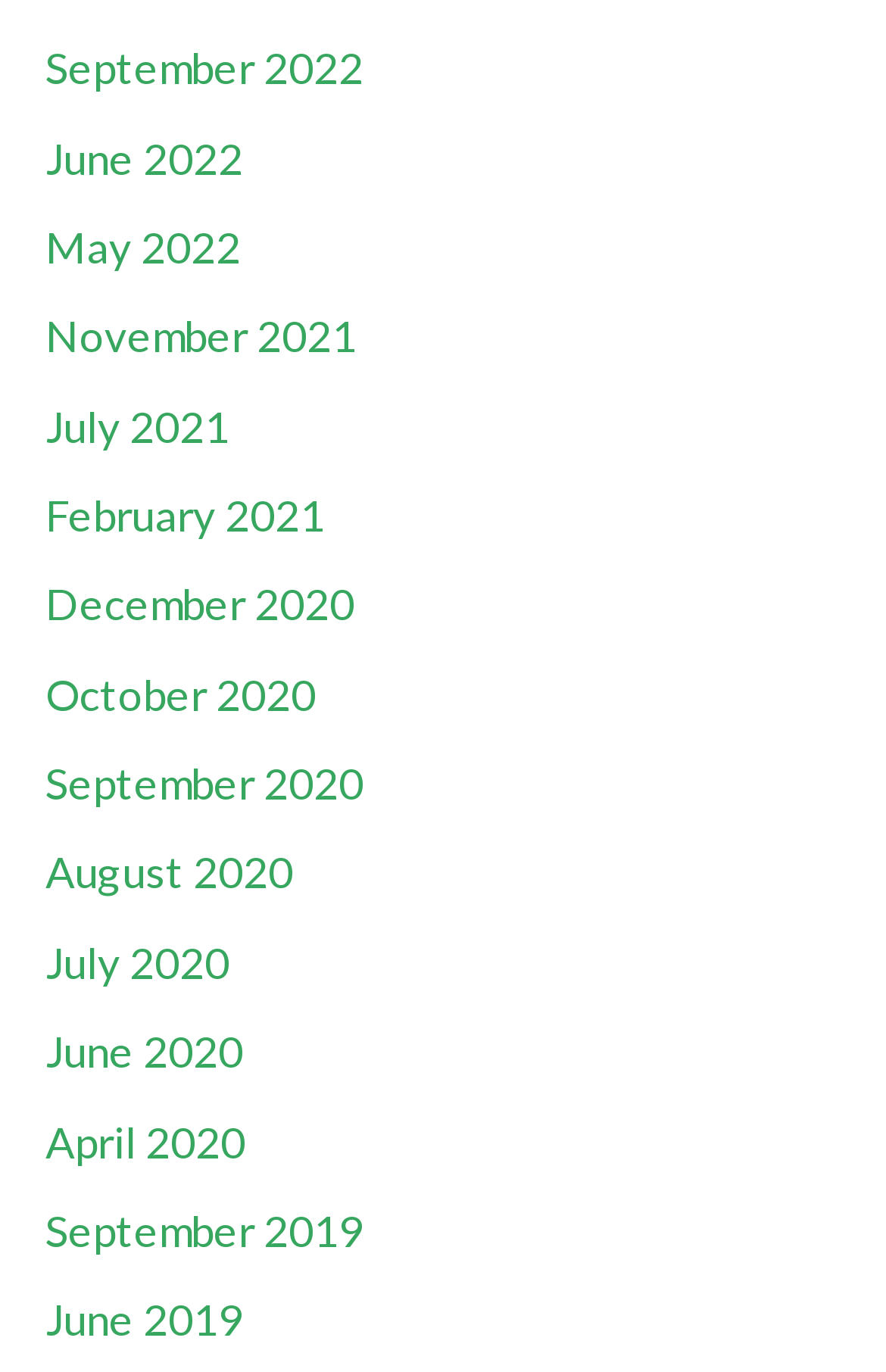Locate the bounding box coordinates of the item that should be clicked to fulfill the instruction: "Check November 2021 updates".

[0.051, 0.226, 0.403, 0.264]